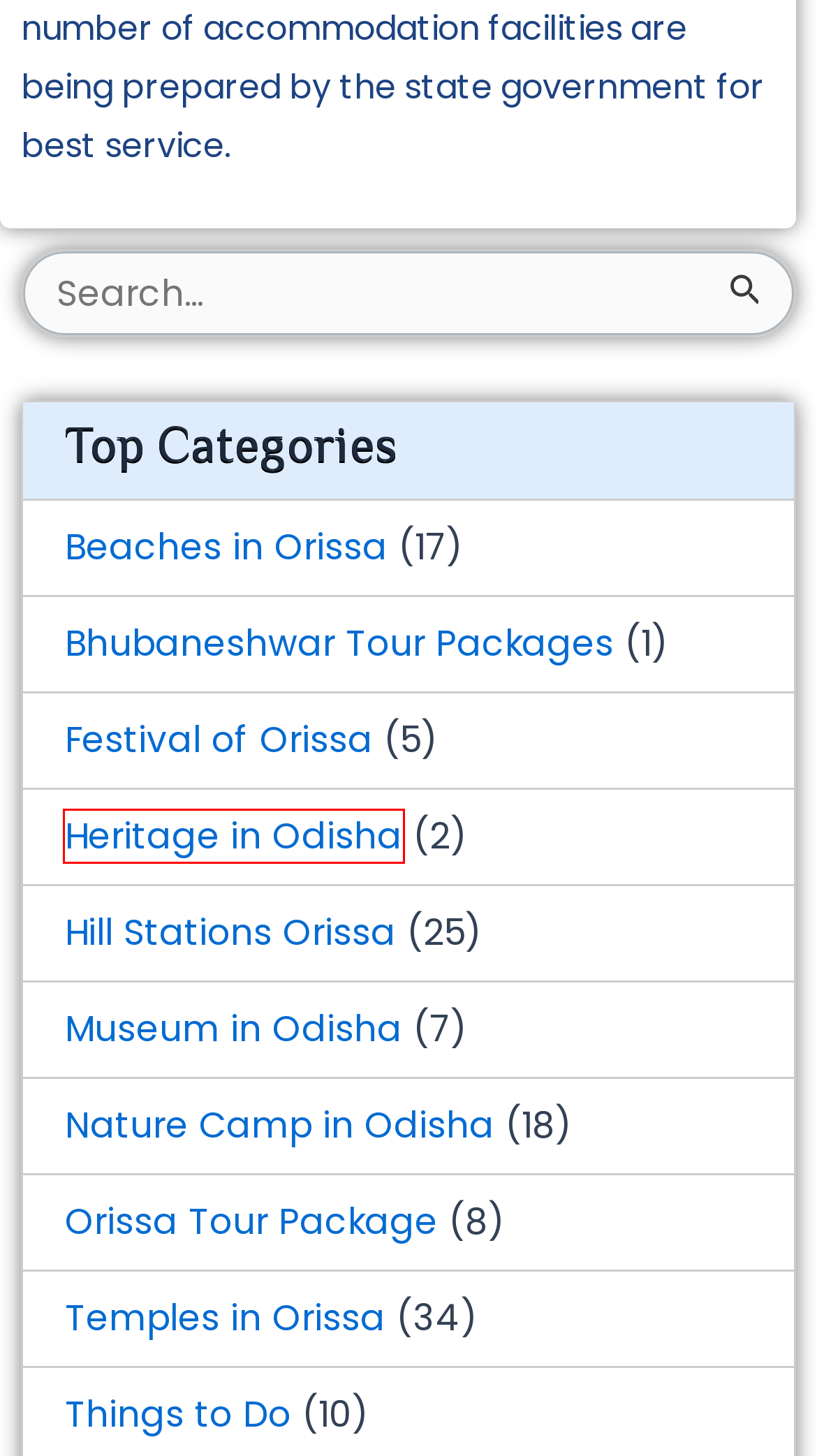You have a screenshot of a webpage with a red bounding box around an element. Identify the webpage description that best fits the new page that appears after clicking the selected element in the red bounding box. Here are the candidates:
A. Hill Stations Orissa - Orissa Guide
B. Beaches in Orissa - Orissa Guide
C. Heritage in Odisha - Orissa Guide
D. Nature Camp in Odisha - Orissa Guide
E. Things to Do - Orissa Guide
F. Bhubaneshwar Tour Packages - Orissa Guide
G. Orissa Tour Package - Orissa Guide
H. Museum in Odisha - Orissa Guide

C